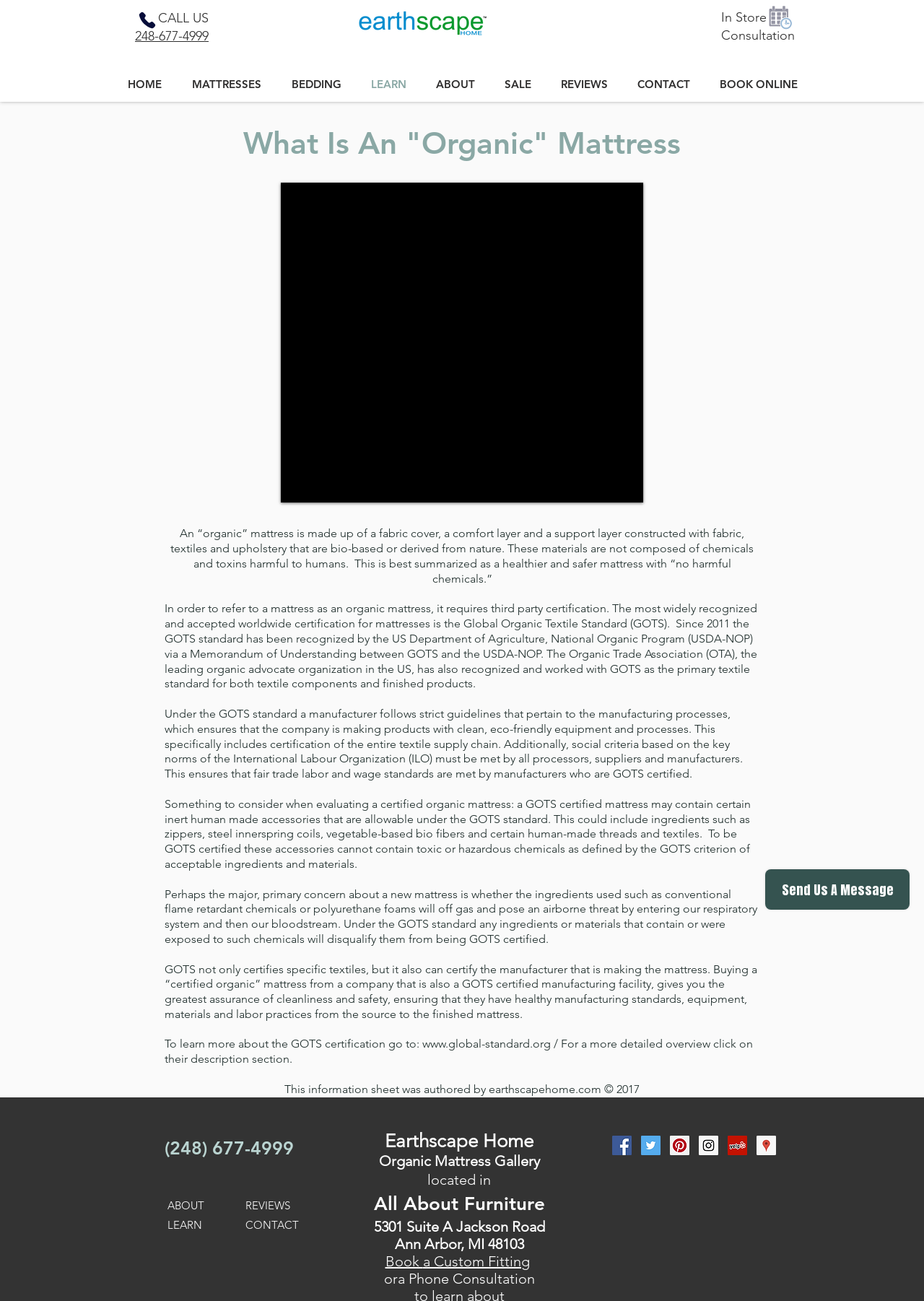Please determine the bounding box coordinates of the element's region to click in order to carry out the following instruction: "Learn more about organic mattresses". The coordinates should be four float numbers between 0 and 1, i.e., [left, top, right, bottom].

[0.385, 0.057, 0.455, 0.073]